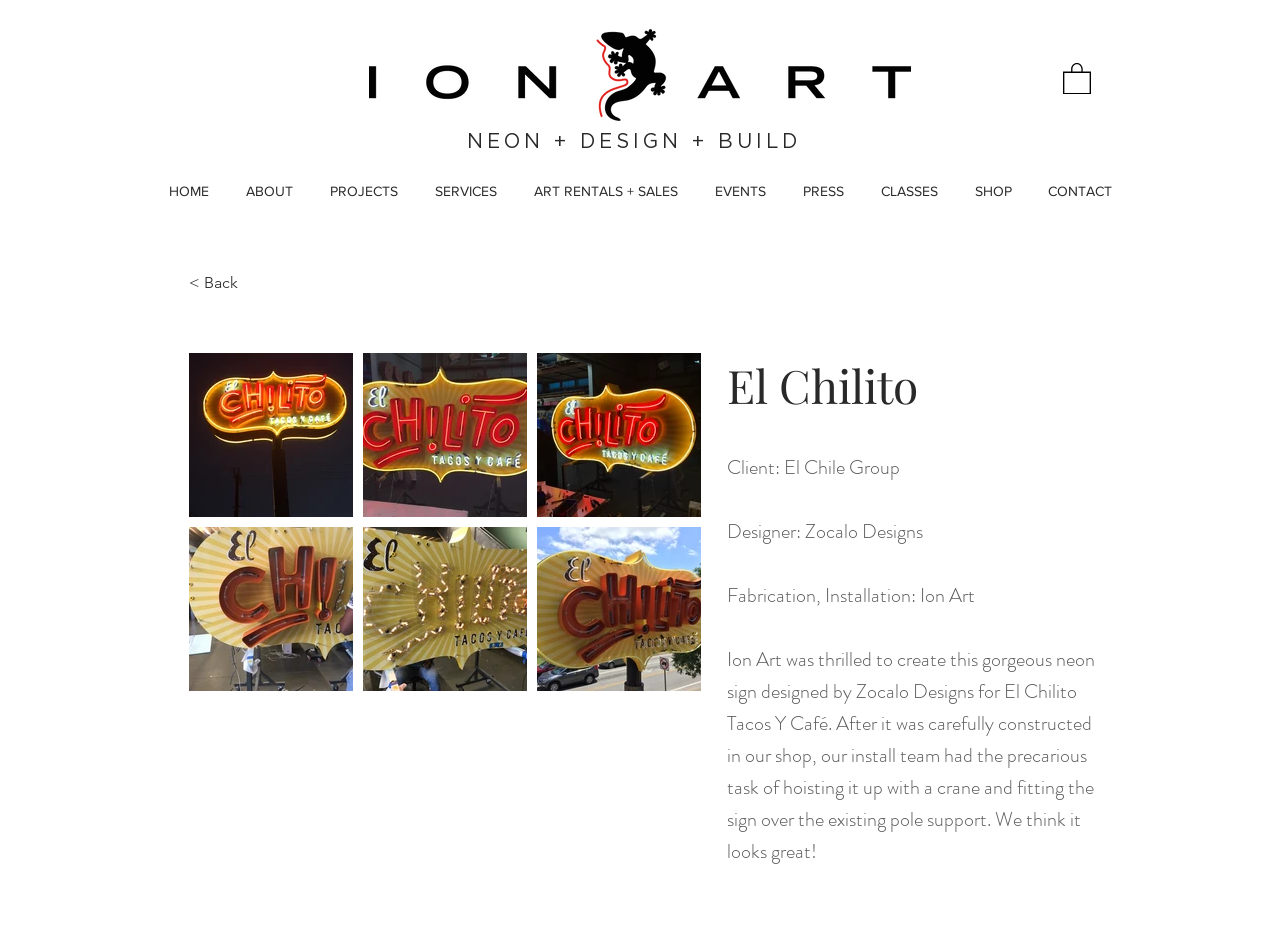Please determine the bounding box coordinates of the clickable area required to carry out the following instruction: "Navigate to HOME page". The coordinates must be four float numbers between 0 and 1, represented as [left, top, right, bottom].

[0.117, 0.162, 0.177, 0.24]